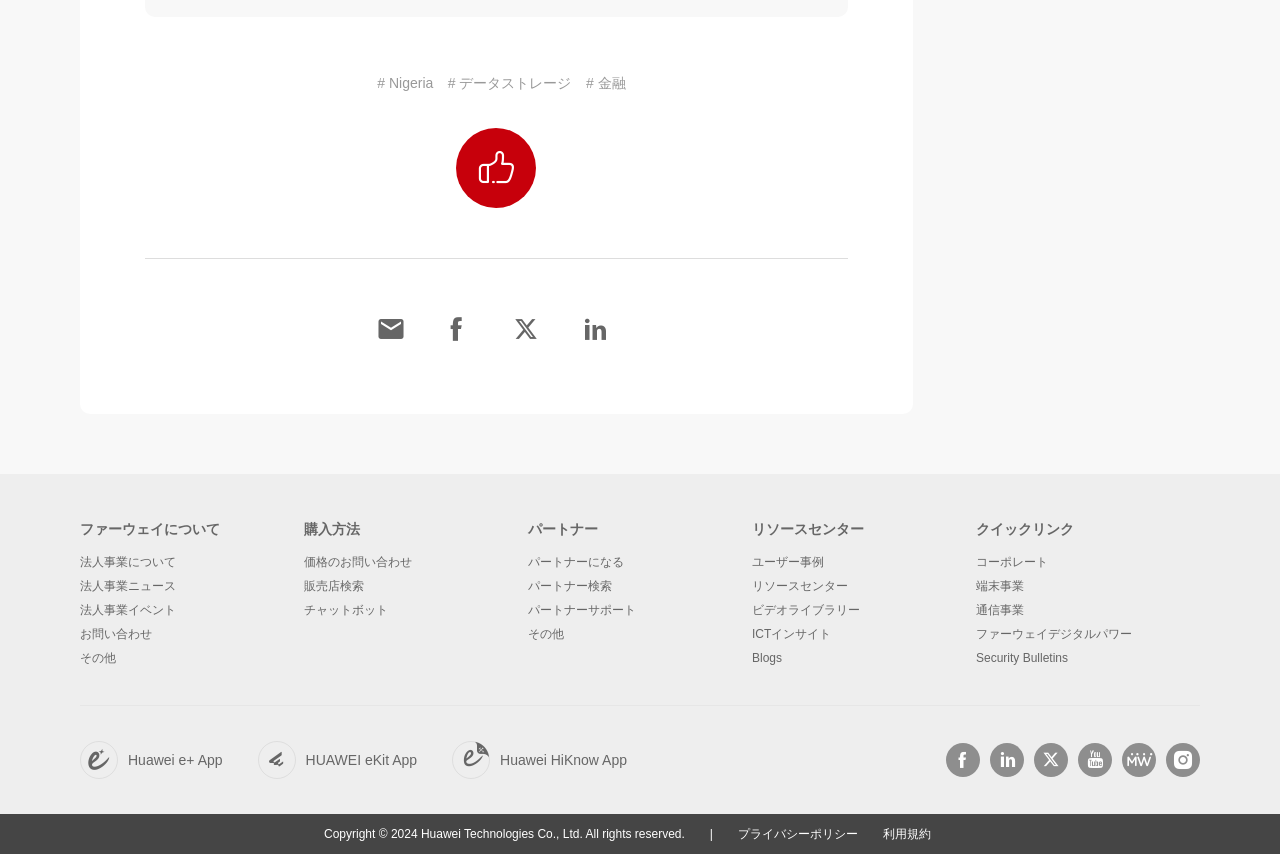Find the bounding box coordinates of the area that needs to be clicked in order to achieve the following instruction: "Read about Huawei's digital power". The coordinates should be specified as four float numbers between 0 and 1, i.e., [left, top, right, bottom].

[0.762, 0.735, 0.884, 0.751]